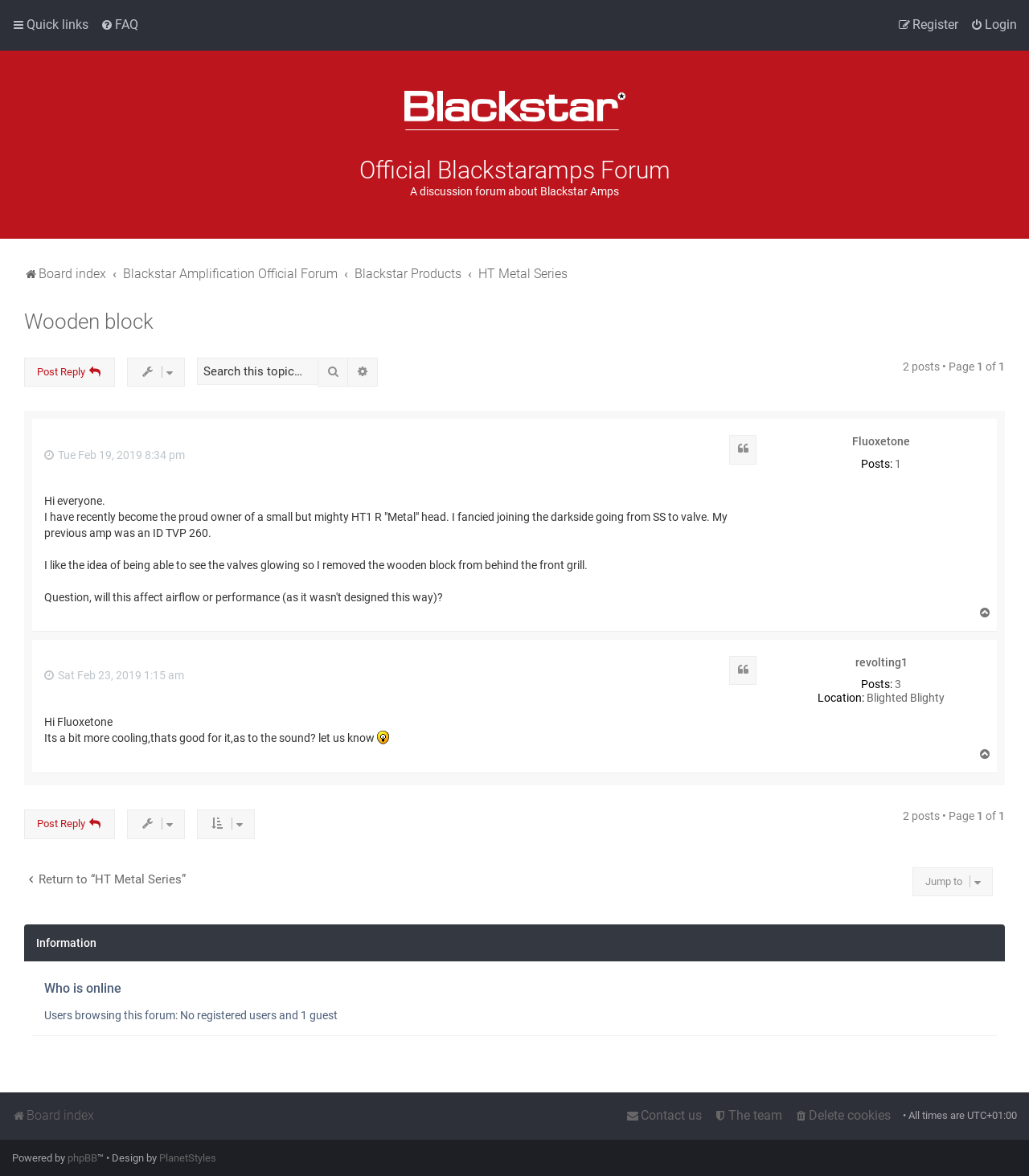Pinpoint the bounding box coordinates of the clickable area needed to execute the instruction: "Click on the 'Post Reply' button". The coordinates should be specified as four float numbers between 0 and 1, i.e., [left, top, right, bottom].

[0.023, 0.304, 0.112, 0.329]